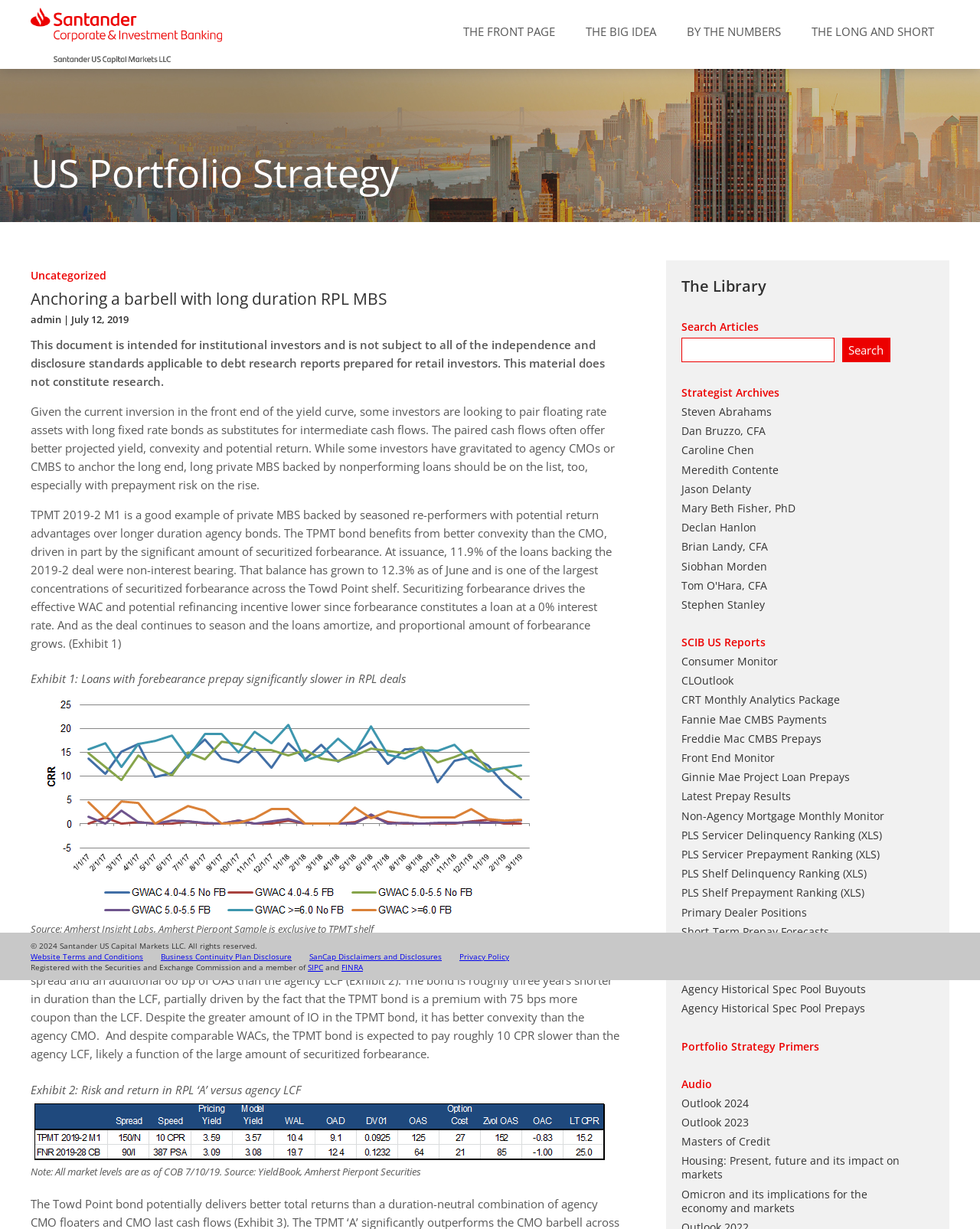Return the bounding box coordinates of the UI element that corresponds to this description: "Latest Prepay Results". The coordinates must be given as four float numbers in the range of 0 and 1, [left, top, right, bottom].

[0.695, 0.642, 0.807, 0.654]